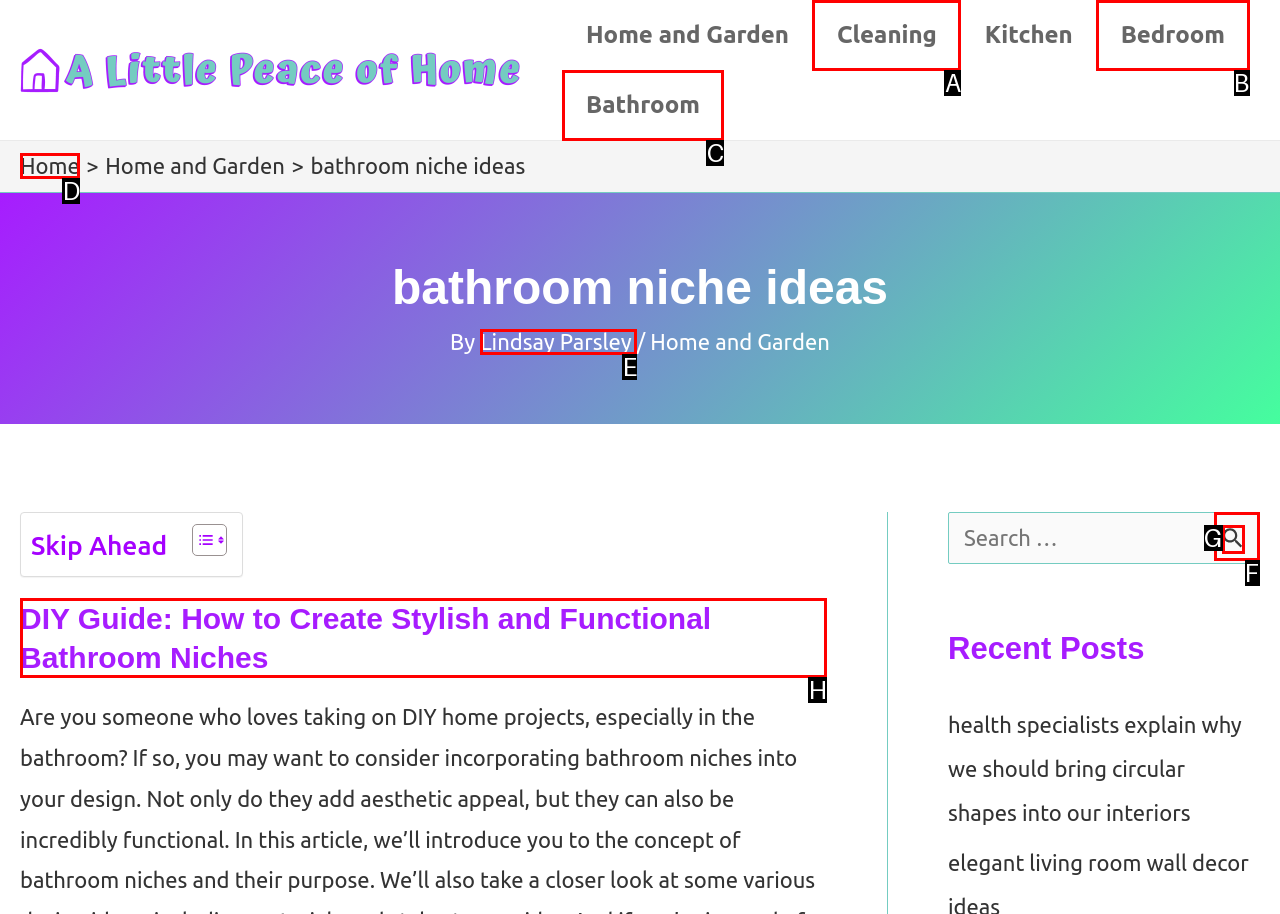Identify the correct option to click in order to accomplish the task: Read the article 'DIY Guide: How to Create Stylish and Functional Bathroom Niches' Provide your answer with the letter of the selected choice.

H